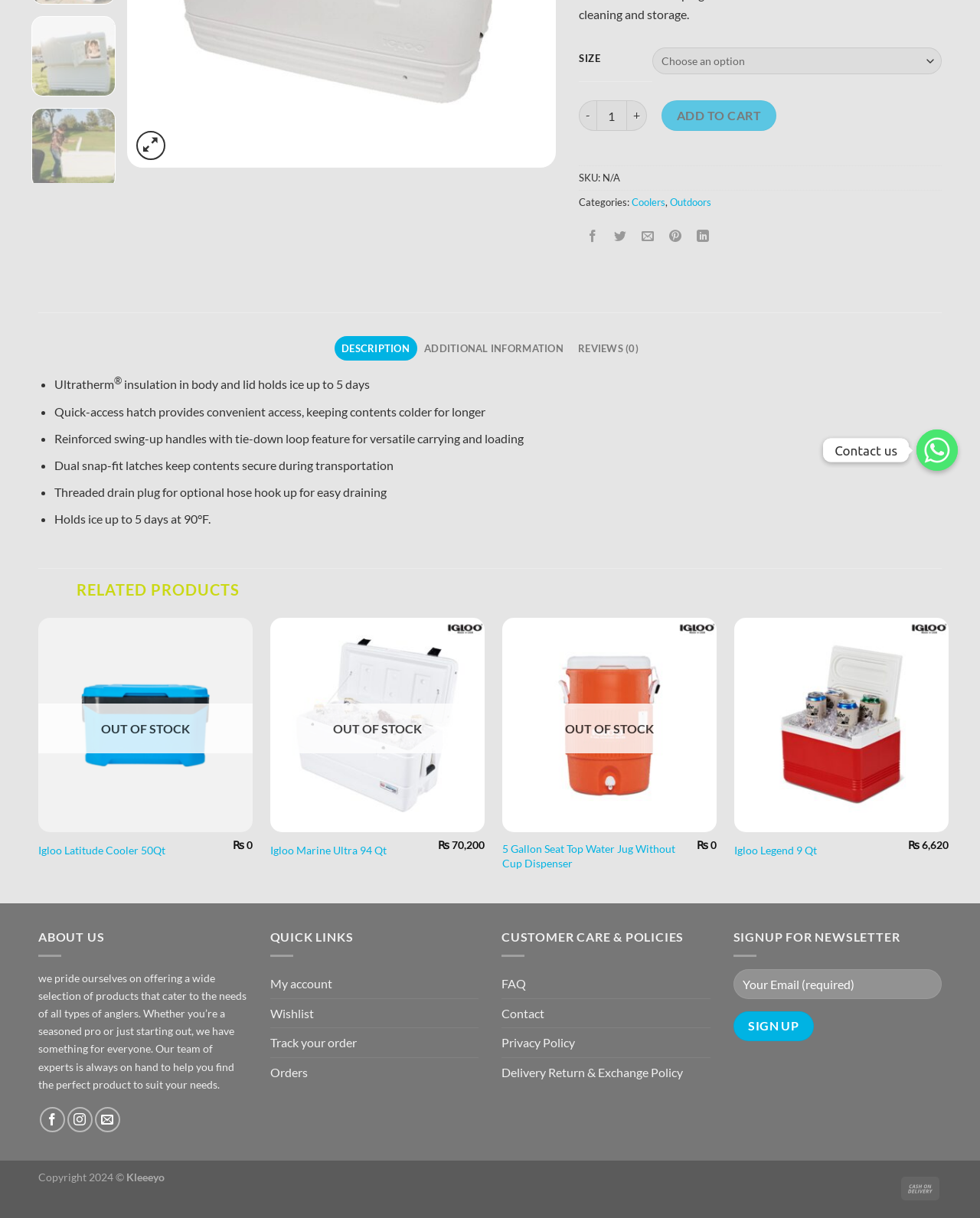Determine the bounding box coordinates of the UI element that matches the following description: "Coolers". The coordinates should be four float numbers between 0 and 1 in the format [left, top, right, bottom].

[0.644, 0.161, 0.679, 0.171]